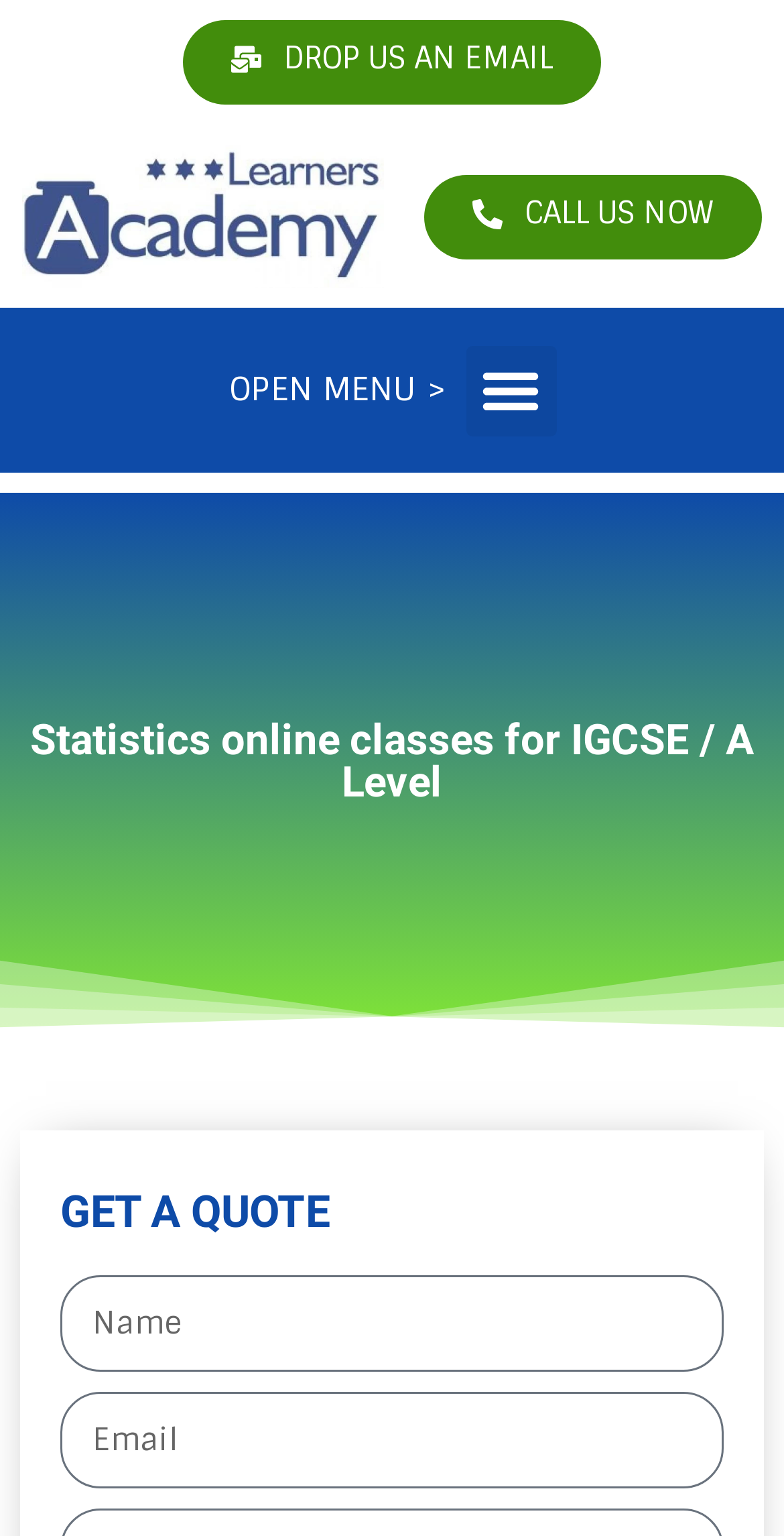Please give a one-word or short phrase response to the following question: 
What is the text on the top-left logo?

learners logo